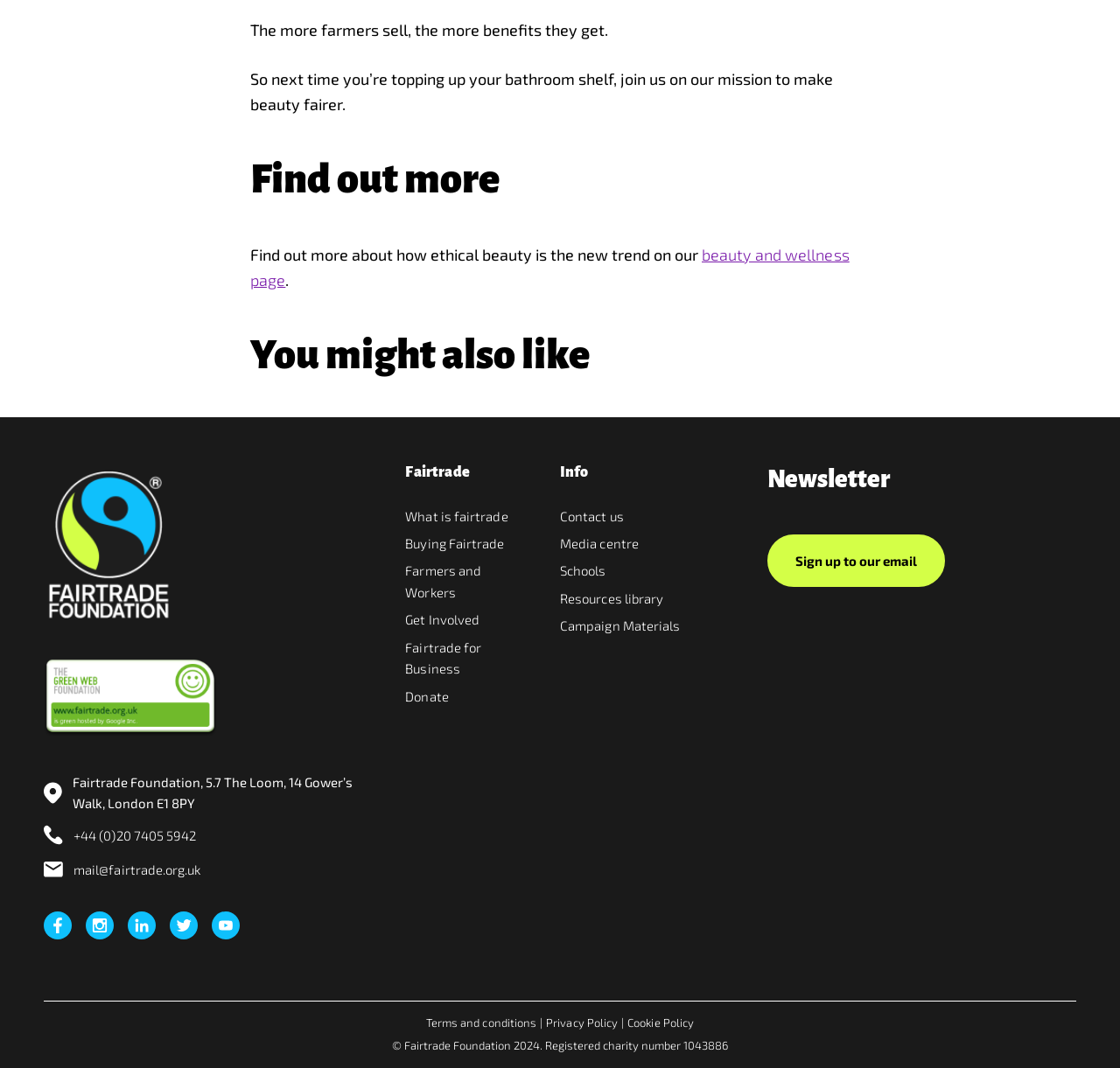How many social media platforms are linked on the webpage? Using the information from the screenshot, answer with a single word or phrase.

5